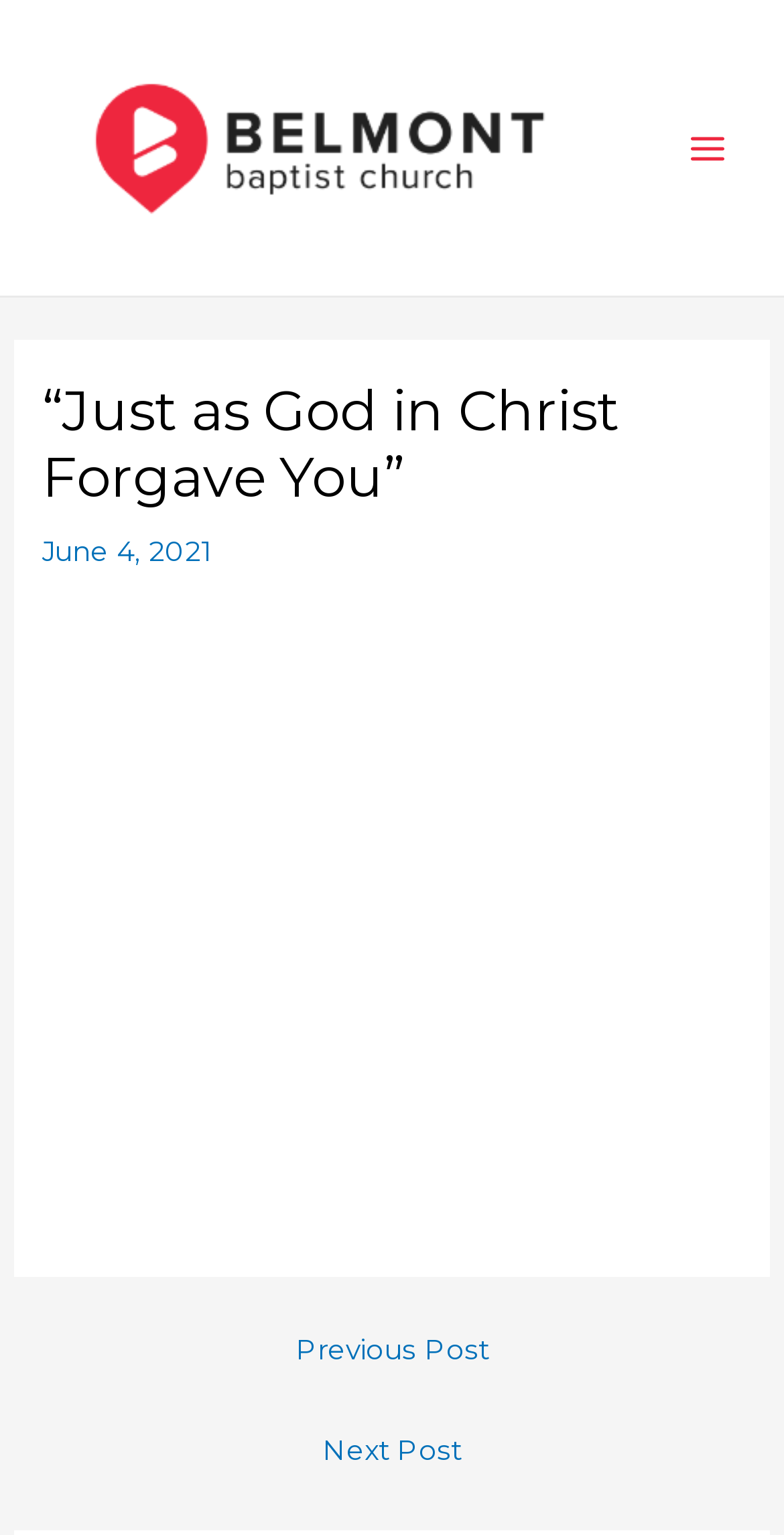Given the element description Main Menu, predict the bounding box coordinates for the UI element in the webpage screenshot. The format should be (top-left x, top-left y, bottom-right x, bottom-right y), and the values should be between 0 and 1.

[0.85, 0.07, 0.954, 0.123]